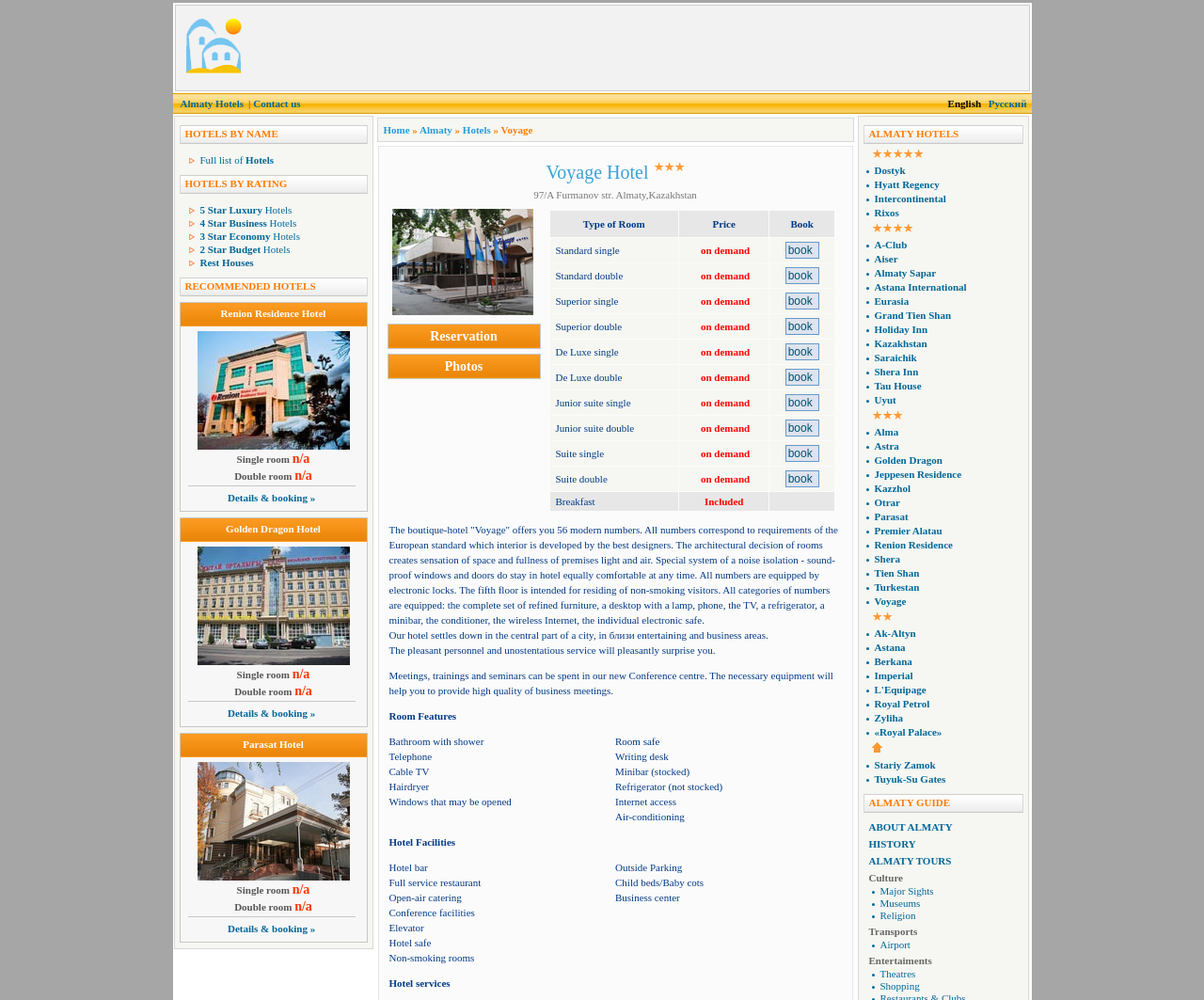Offer a thorough description of the webpage.

The webpage is about Voyage Hotel in Almaty, providing details and online booking services. At the top, there is a navigation bar with links to "Almaty hotels", "Contact us", and language options. Below the navigation bar, there is a table with links to different types of hotels, such as "5 Star Luxury Hotels", "4 Star Business Hotels", and "2 Star Budget Hotels".

The main content of the page is divided into sections, each featuring a hotel with its name, address, and room types. There are three hotels listed: Renion Residence Hotel, Golden Dragon Hotel, and Parasat Hotel. Each hotel section includes a link to "Details & booking »" and displays room types, such as "Single room" and "Double room", with prices and booking options.

On the right side of the page, there is a sidebar with links to "Home", "Almaty", and "Hotels", as well as a heading "Voyage Hotel" with an image and the hotel's address. Below the address, there are links to "Reservation" and "Photos".

Further down the page, there is a table with room types, prices, and booking options for Voyage Hotel. The table has four rows, each representing a different room type, such as "Standard single" and "Superior double". Each row has a "book" button to facilitate online booking.

Overall, the webpage provides a comprehensive overview of Voyage Hotel and other hotels in Almaty, allowing users to easily navigate and book their preferred accommodations.